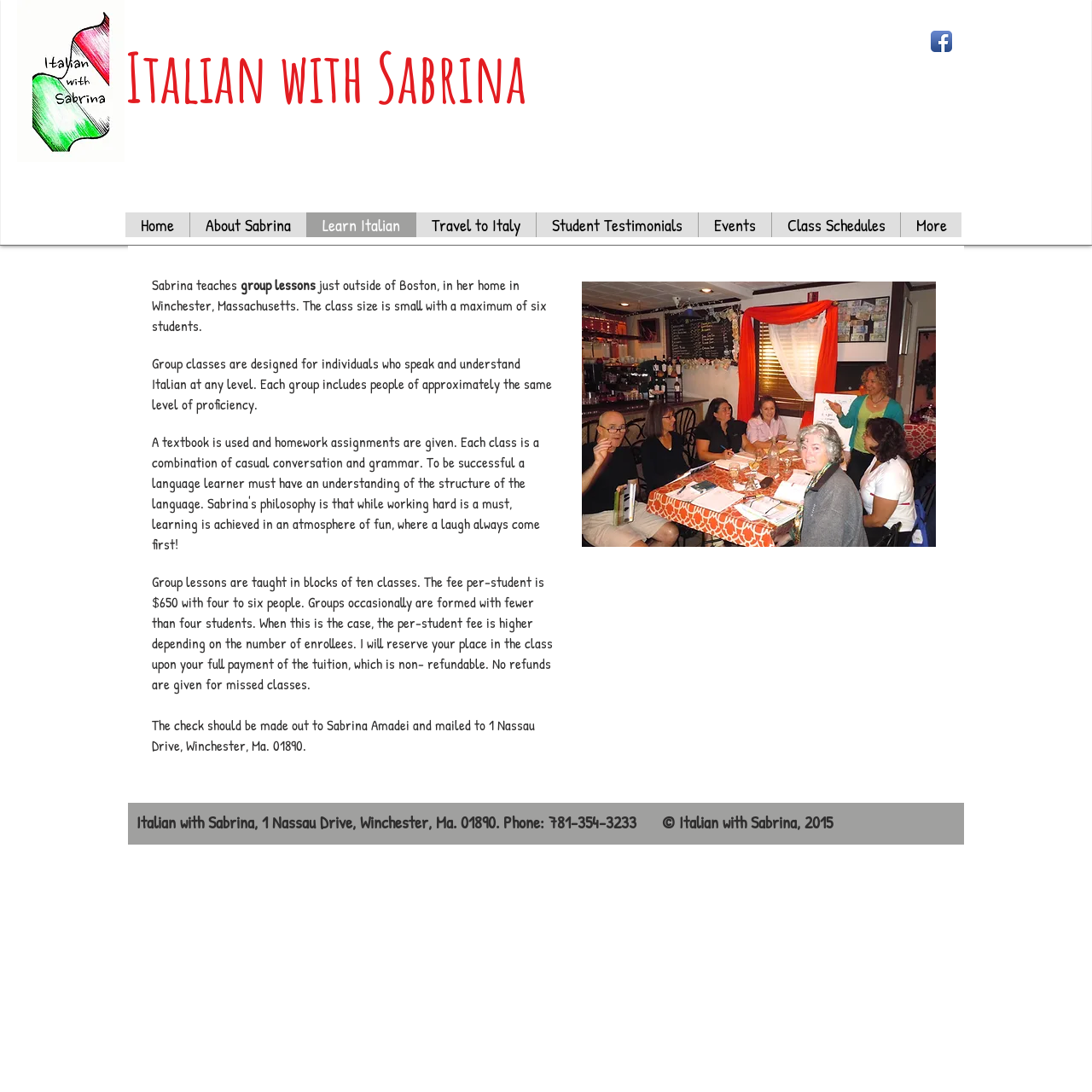Identify the bounding box coordinates of the region I need to click to complete this instruction: "Click the Facebook App Icon".

[0.852, 0.028, 0.872, 0.048]